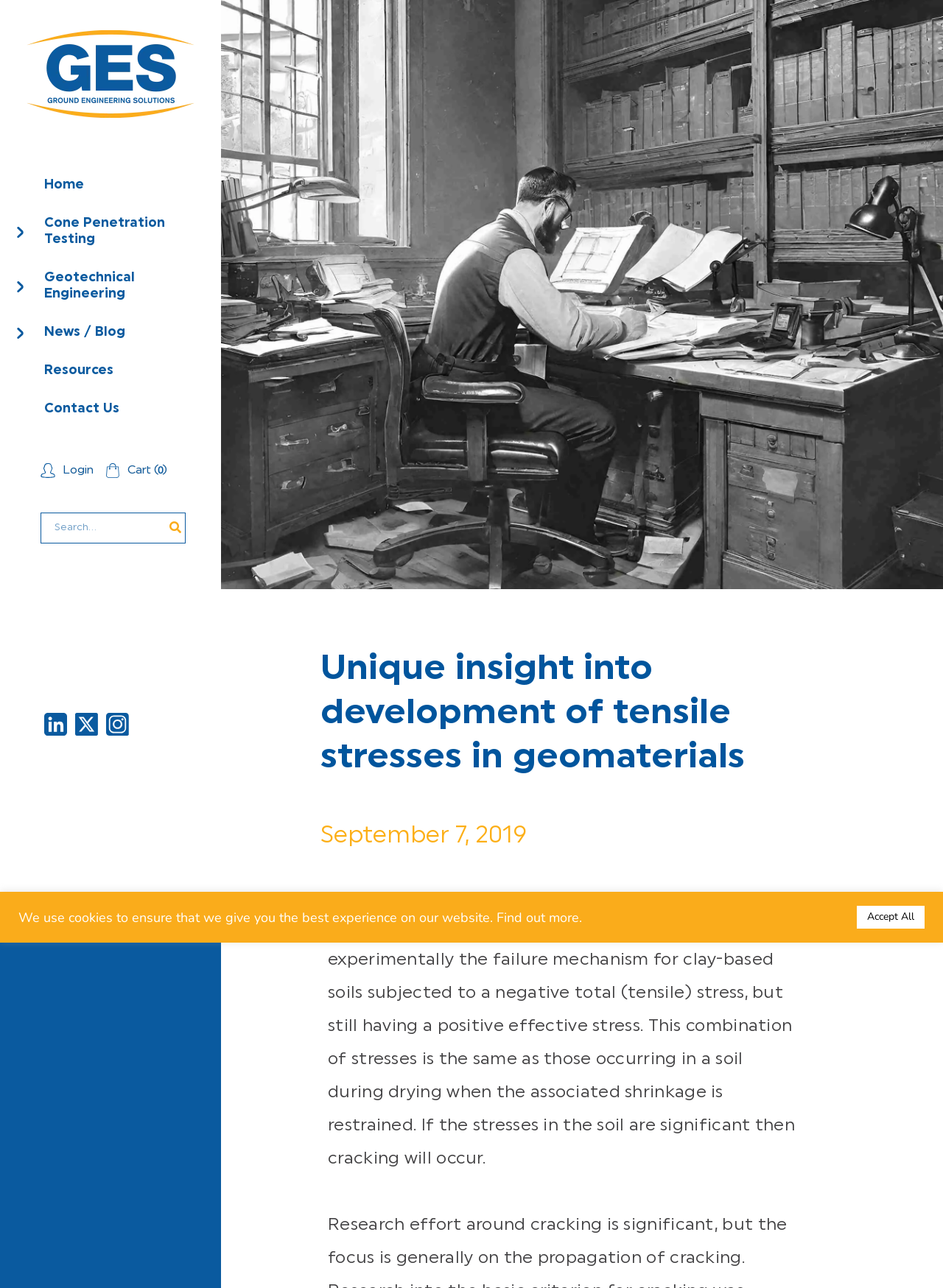What is the purpose of the button at the bottom of the webpage?
Refer to the image and answer the question using a single word or phrase.

To accept all cookies